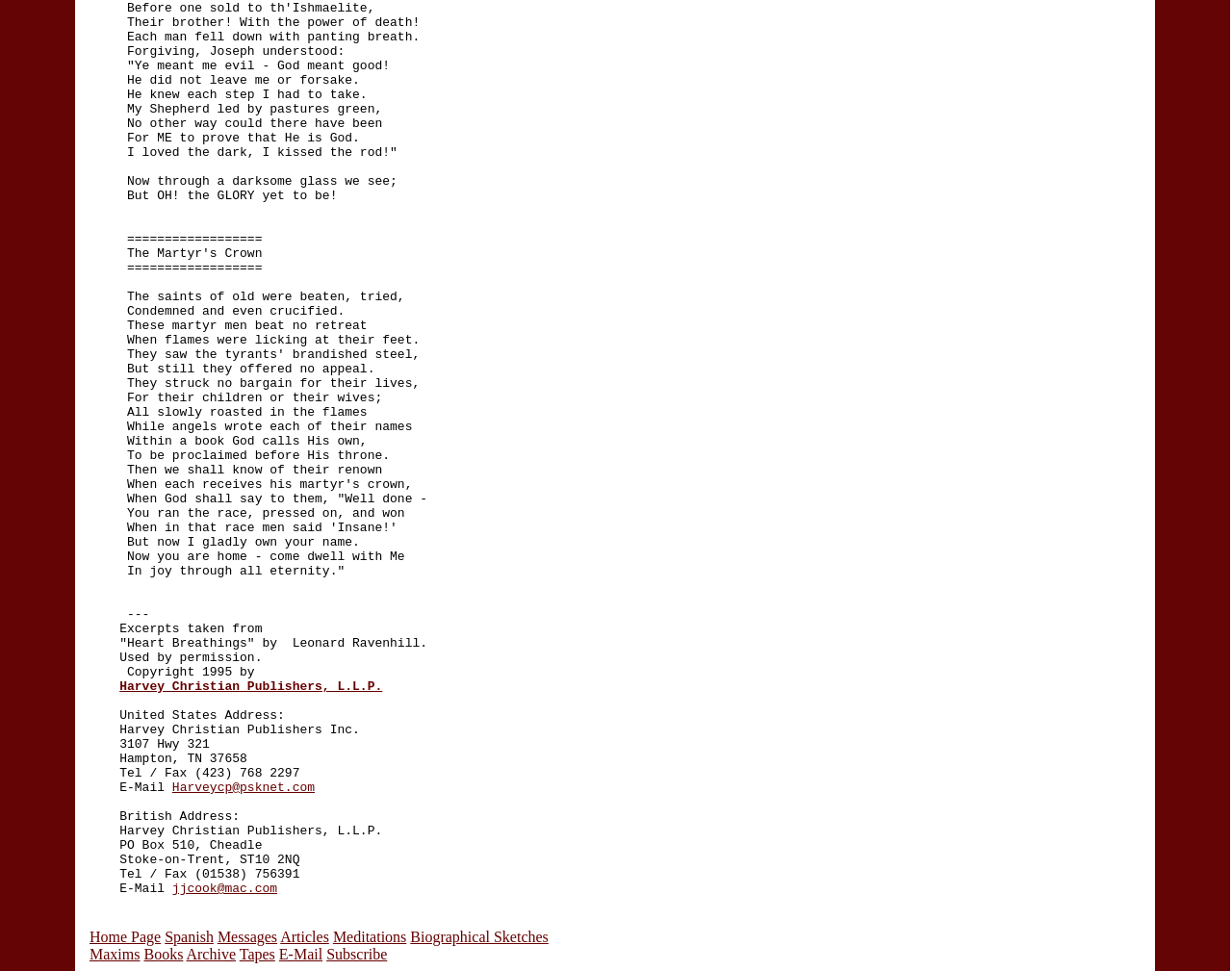Identify the bounding box coordinates of the region I need to click to complete this instruction: "visit the home page".

[0.073, 0.956, 0.131, 0.973]